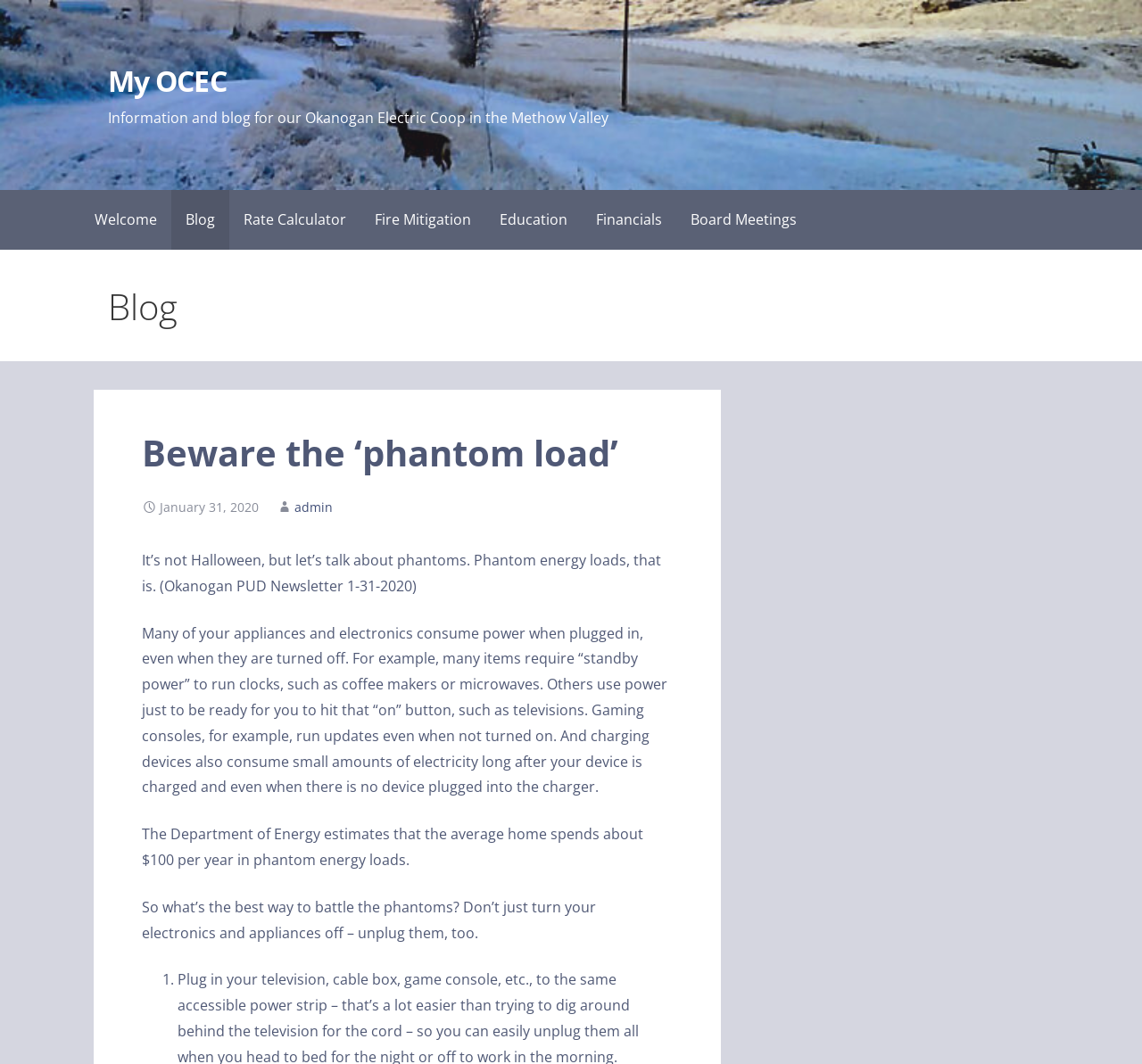Can you find the bounding box coordinates of the area I should click to execute the following instruction: "Click on the 'My OCEC' link"?

[0.095, 0.058, 0.198, 0.094]